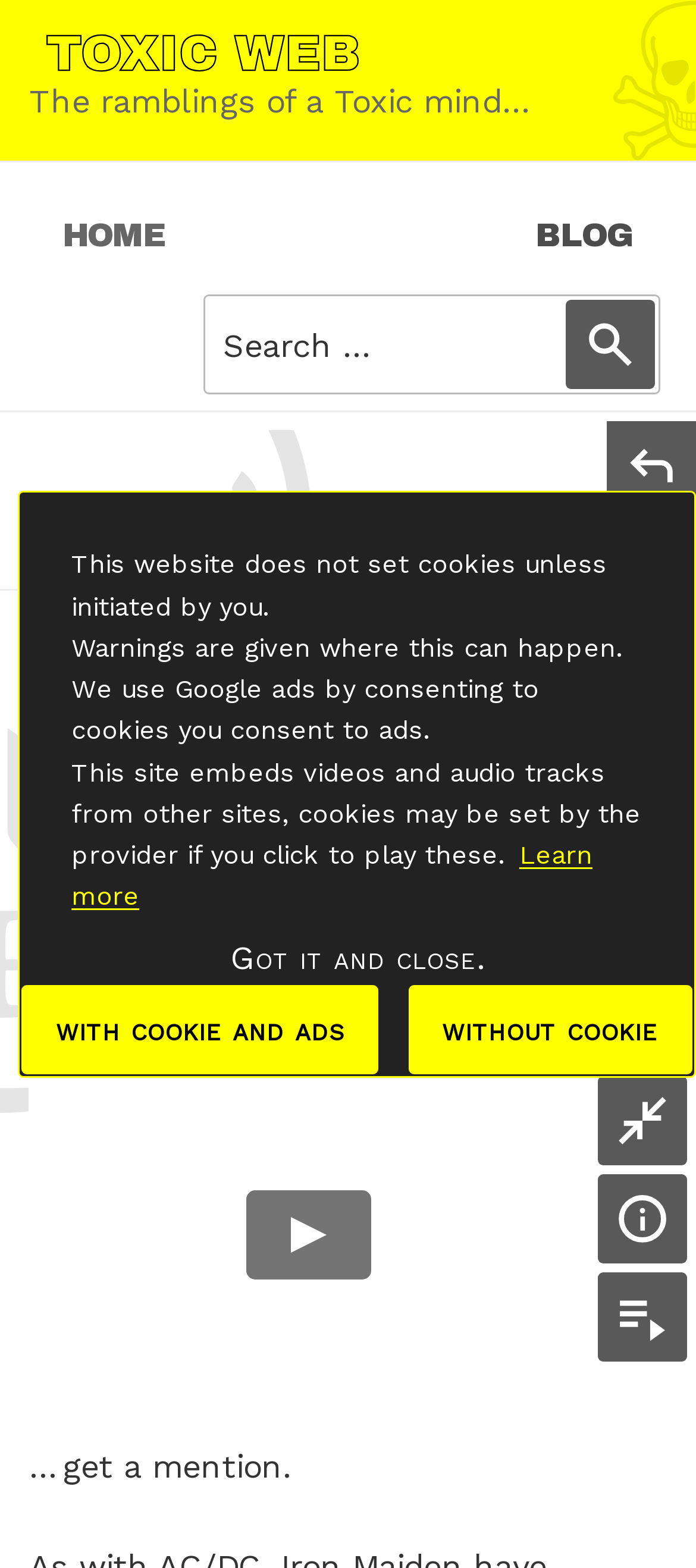What is the text of the top menu item?
Respond with a short answer, either a single word or a phrase, based on the image.

HOME